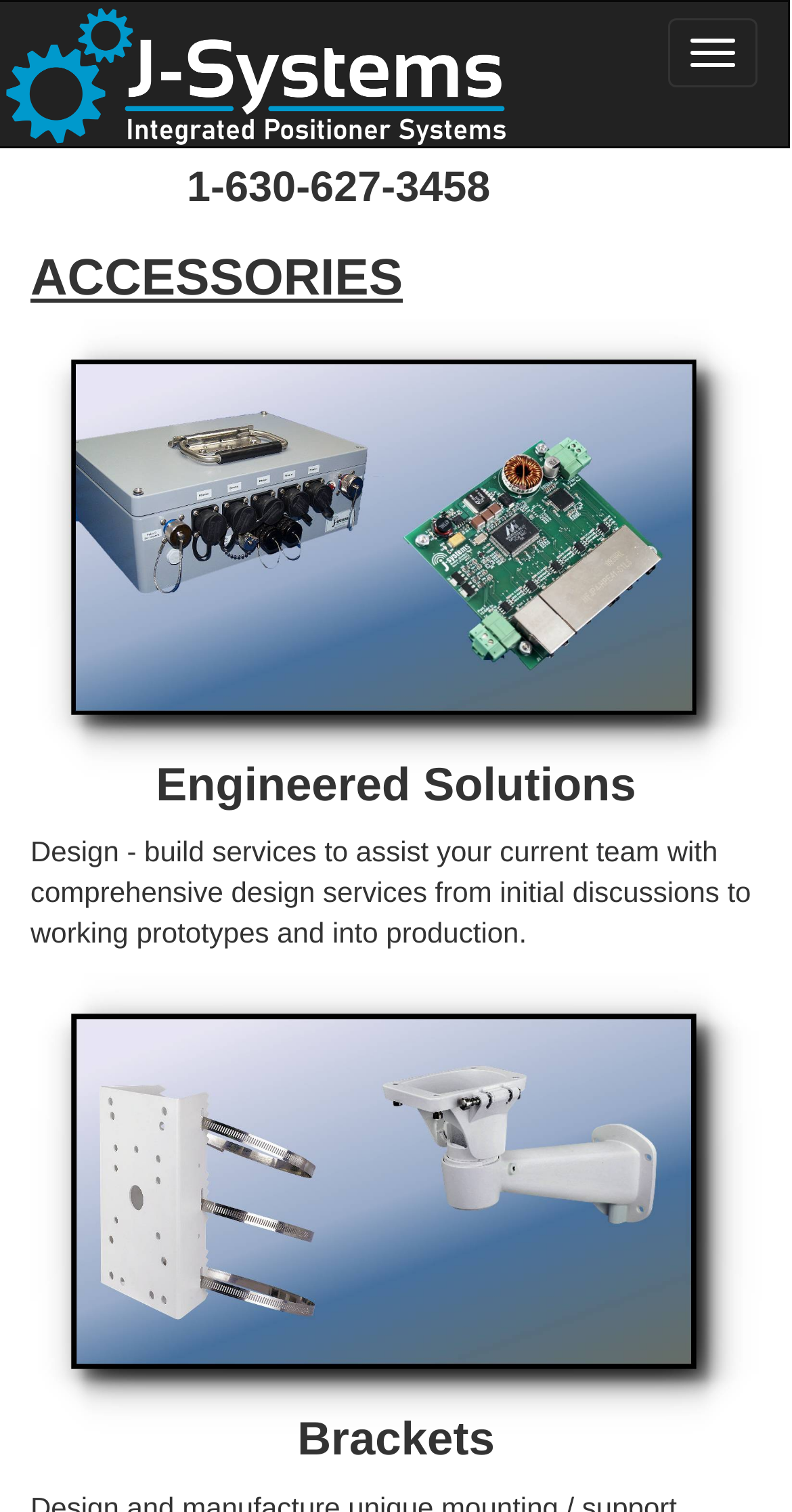How many types of accessories are shown on the webpage?
Please give a detailed and elaborate explanation in response to the question.

I counted the number of accessory types by analyzing the heading elements and their corresponding images. I found at least two types: 'Engineered Solutions' and 'Brackets'. There might be more, but these two are explicitly shown.